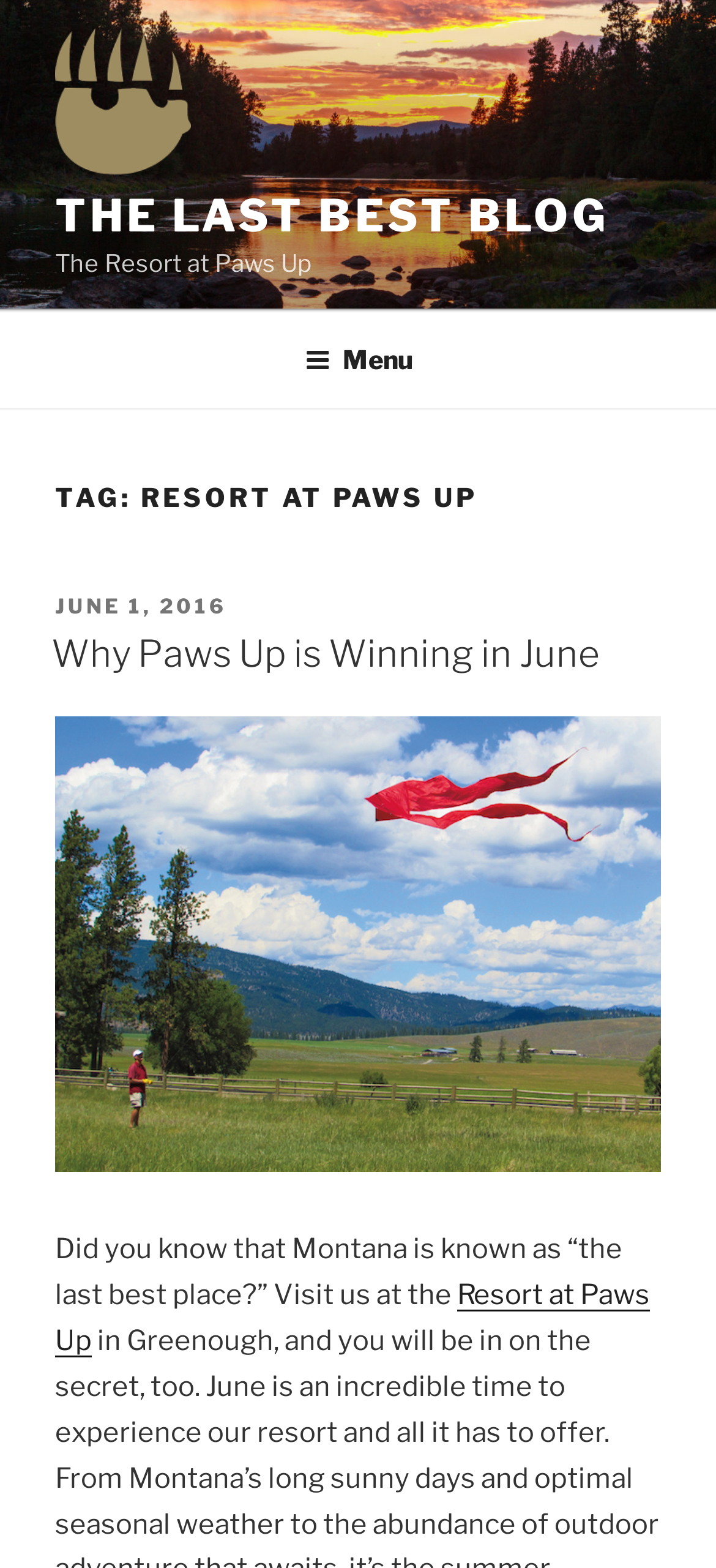What is the date of the blog post?
Using the information from the image, provide a comprehensive answer to the question.

I found the answer by looking at the link element 'JUNE 1, 2016' at coordinates [0.077, 0.378, 0.318, 0.395].